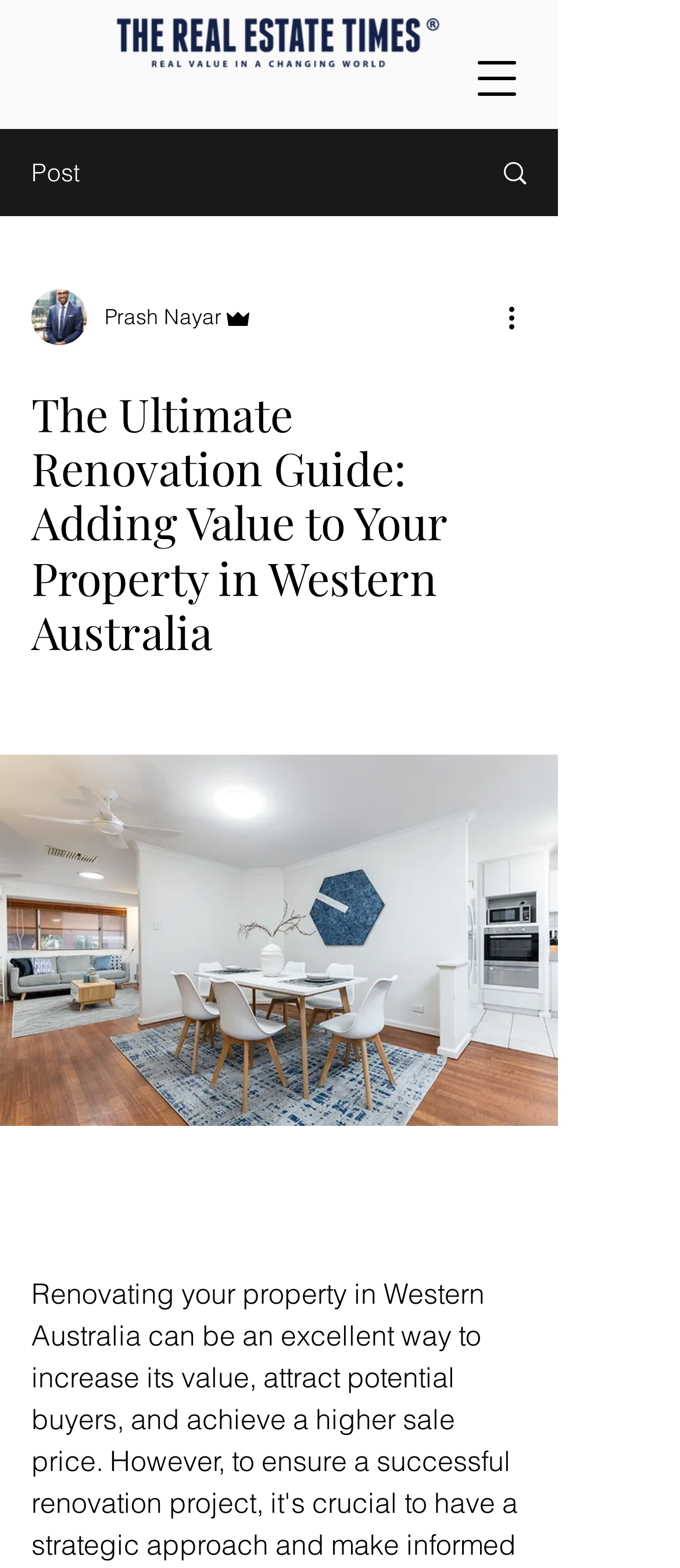Write an extensive caption that covers every aspect of the webpage.

The webpage is about "The Ultimate Renovation Guide: Adding Value to Your Property in Western Australia". At the top-left corner, there is a logo image "tret registered blue.png". On the top-right corner, there is a button to "Open navigation menu". Below the logo, there are several links and images. One of the links has a "Writer's picture" image next to it, and another link has a text "Prash Nayar Admin" with a small image. There is also a button "More actions" on the same line.

The main content of the webpage starts with a heading "The Ultimate Renovation Guide: Adding Value to Your Property in Western Australia", which spans almost the entire width of the page. Below the heading, there is a large block of content, which is not explicitly described in the accessibility tree. However, based on the meta description, it is likely to be a guide or article about renovating properties in Western Australia, discussing how it can increase the property's value, attract potential buyers, and achieve a higher sale price.